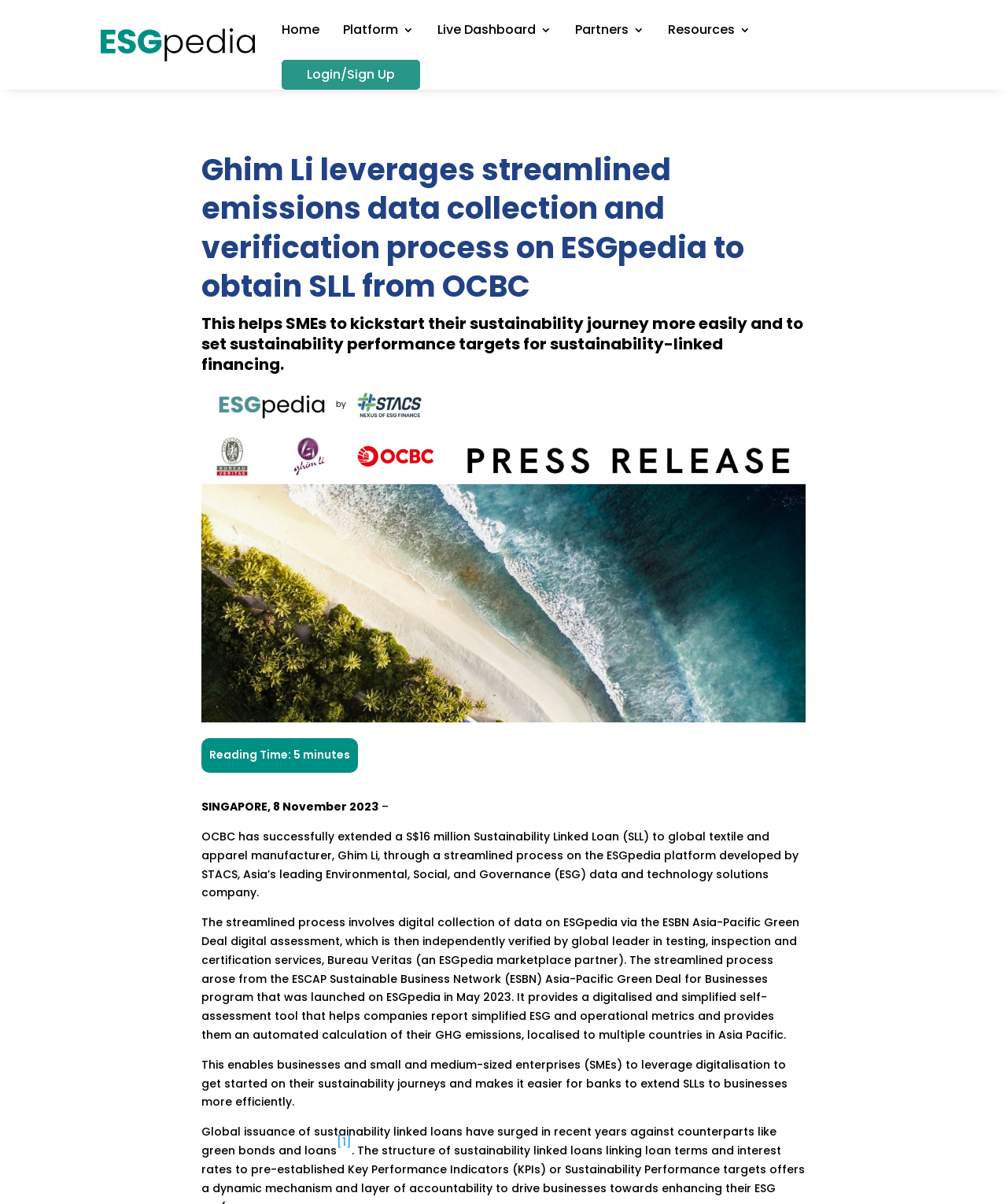Using the provided description: "Resources", find the bounding box coordinates of the corresponding UI element. The output should be four float numbers between 0 and 1, in the format [left, top, right, bottom].

[0.664, 0.0, 0.746, 0.05]